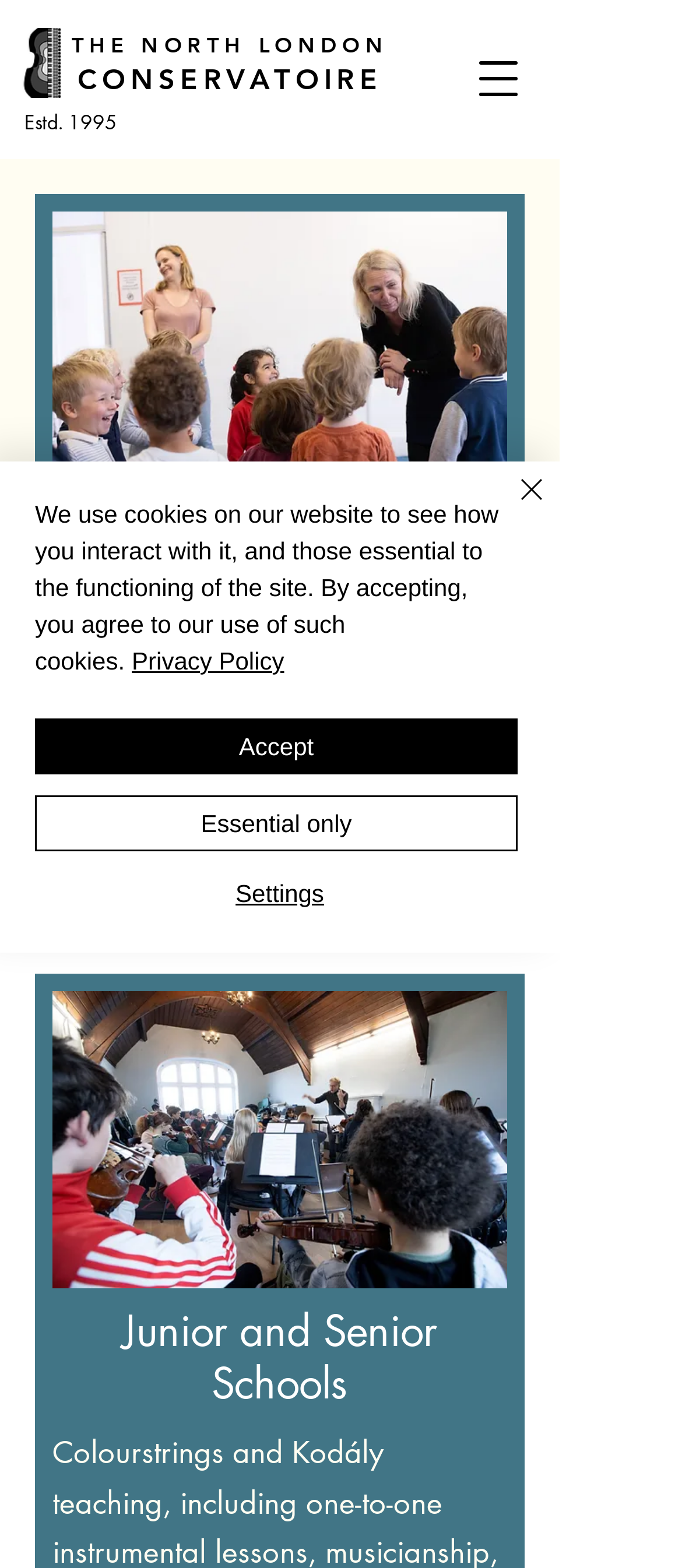Identify the bounding box for the given UI element using the description provided. Coordinates should be in the format (top-left x, top-left y, bottom-right x, bottom-right y) and must be between 0 and 1. Here is the description: Kindergarten

[0.077, 0.521, 0.744, 0.568]